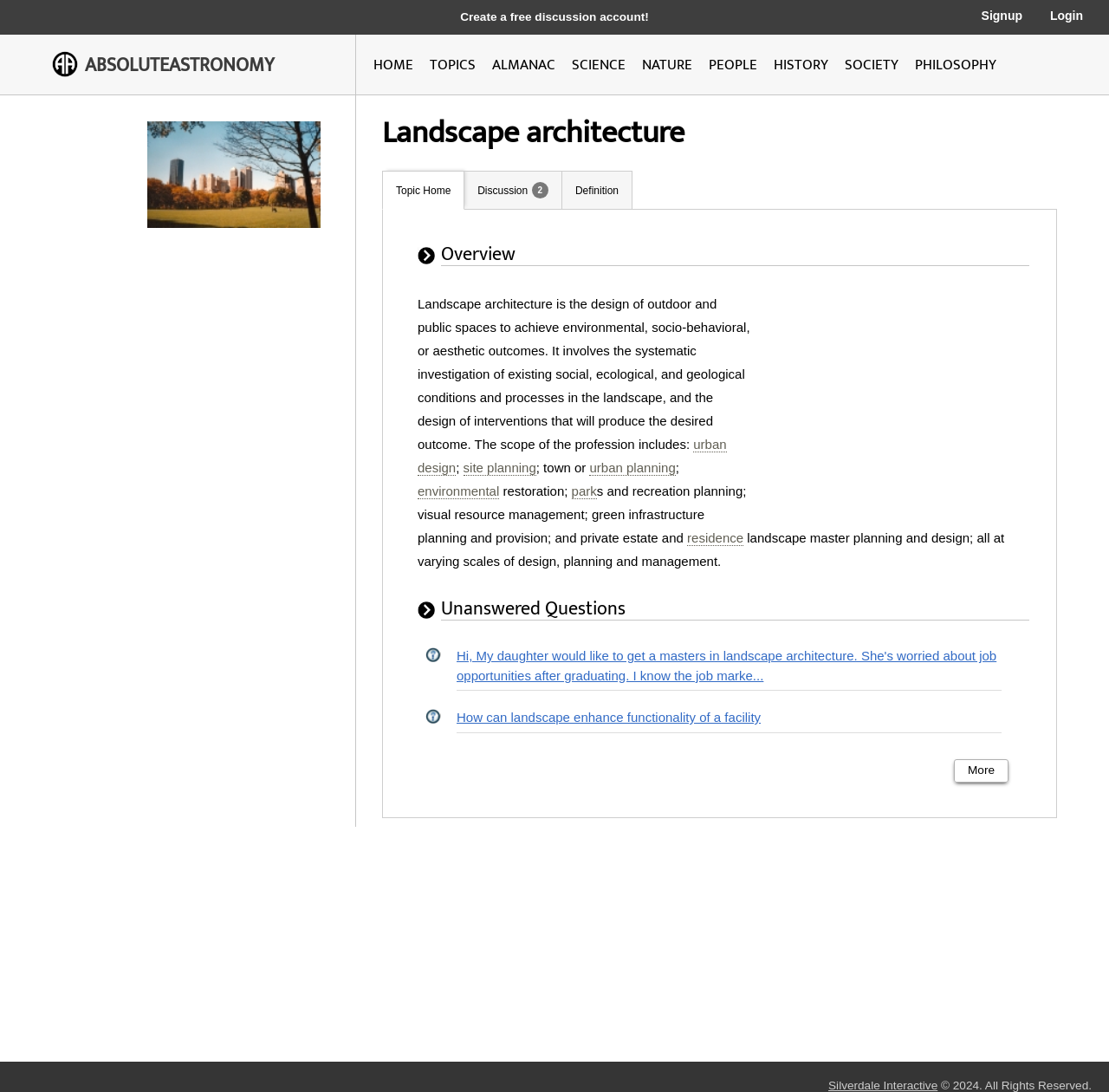Present a detailed account of what is displayed on the webpage.

The webpage is about landscape architecture, with a focus on its definition, scope, and applications. At the top, there are three links to create a free discussion account, sign up, and log in, positioned horizontally across the page. Below these links, there is a logo image and a navigation menu with links to various topics, including home, topics, almanac, science, nature, people, history, society, and philosophy.

The main content of the page is divided into sections. The first section has a heading "Landscape architecture" and a brief overview of the field, which involves designing outdoor and public spaces to achieve environmental, socio-behavioral, or aesthetic outcomes. This section also includes links to related topics, such as urban design, site planning, urban planning, environmental restoration, park, and residence.

Below this section, there are two advertisements, one on the left and one on the right, each contained within an iframe. The left advertisement is positioned above a section with a heading "Unanswered Questions", which includes two links to discussion topics related to landscape architecture.

On the right side of the page, there is a table of contents with a link to "More" at the bottom. At the very bottom of the page, there are two links, one to "Silverdale Interactive" and another to a copyright notice.

Throughout the page, there are several images, including a logo, icons, and possibly images related to landscape architecture. The overall layout is organized, with clear headings and concise text, making it easy to navigate and understand the content.